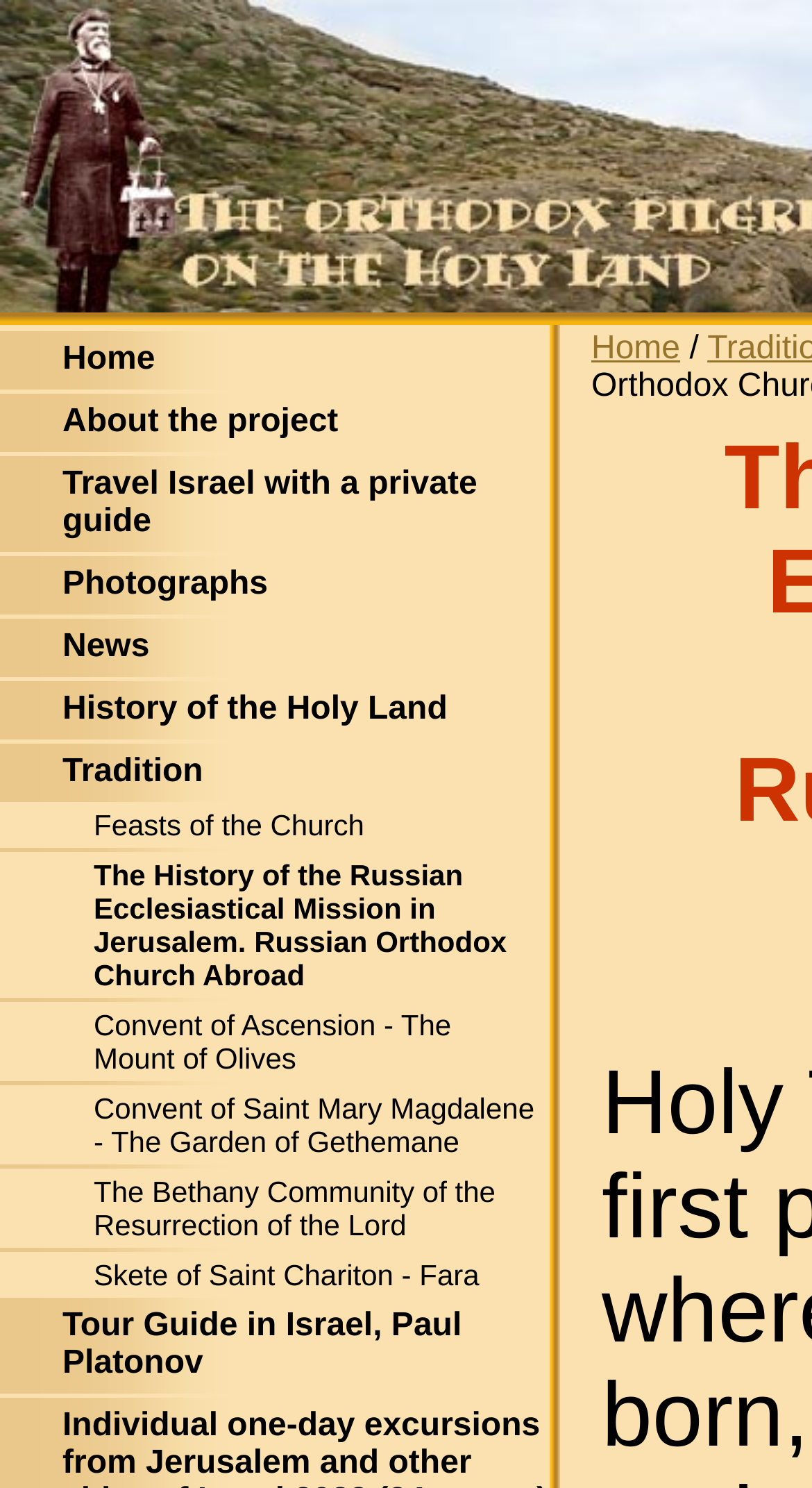Show the bounding box coordinates of the region that should be clicked to follow the instruction: "learn about the history of the holy land."

[0.0, 0.458, 0.677, 0.497]